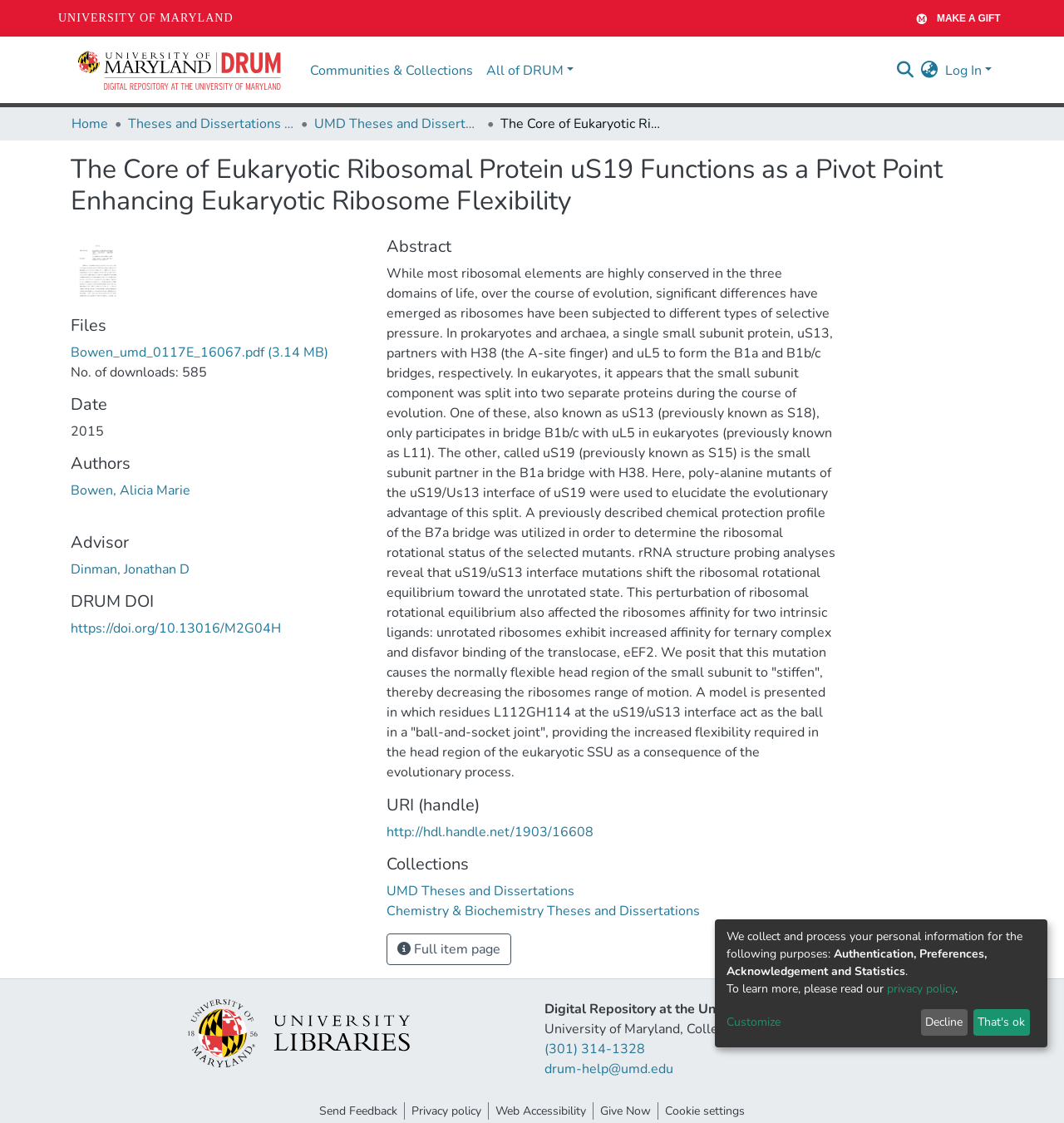Please provide a brief answer to the question using only one word or phrase: 
What is the name of the author of the thesis or dissertation?

Bowen, Alicia Marie